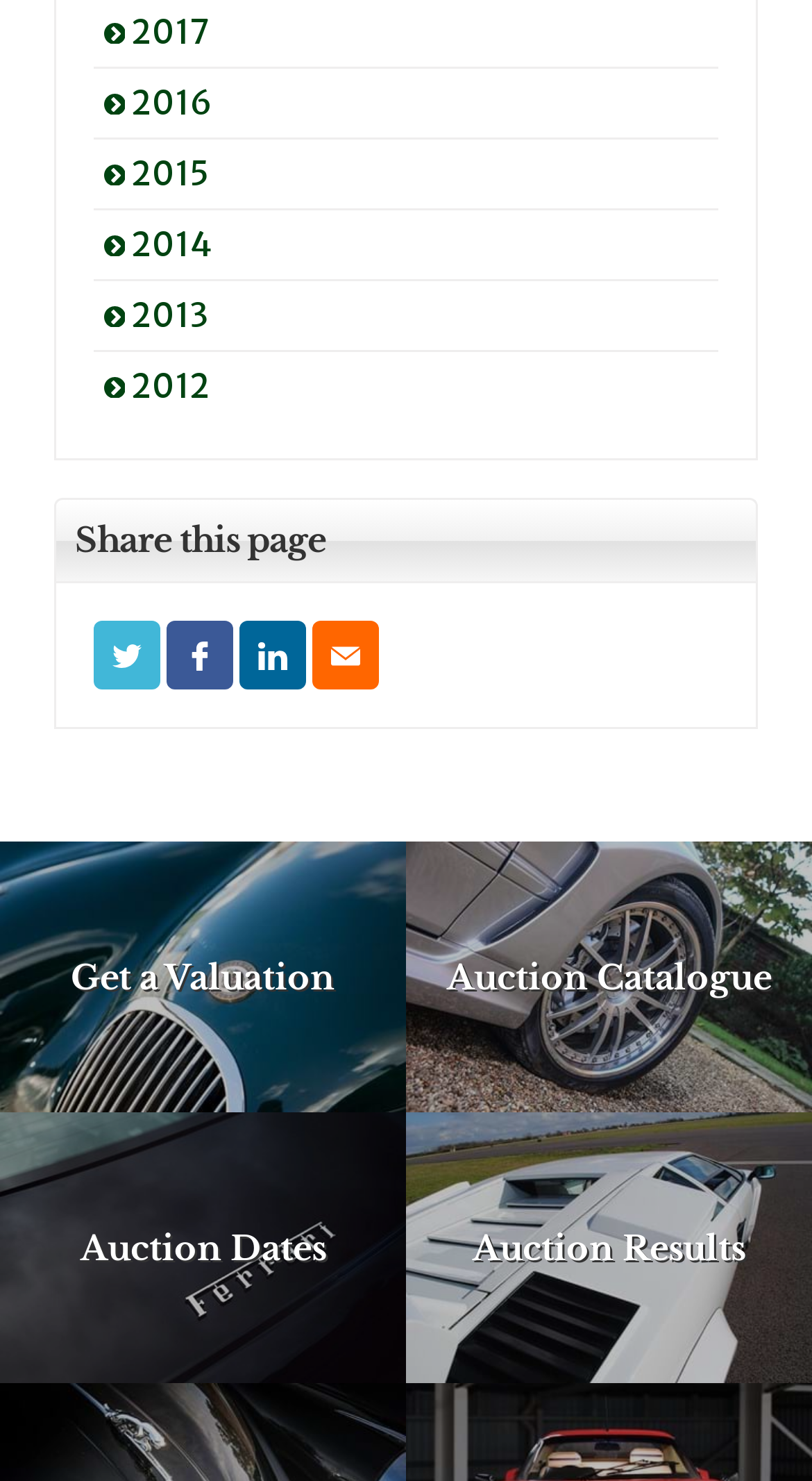What is the position of the 'Share this page' header?
Look at the image and answer the question using a single word or phrase.

Top-right